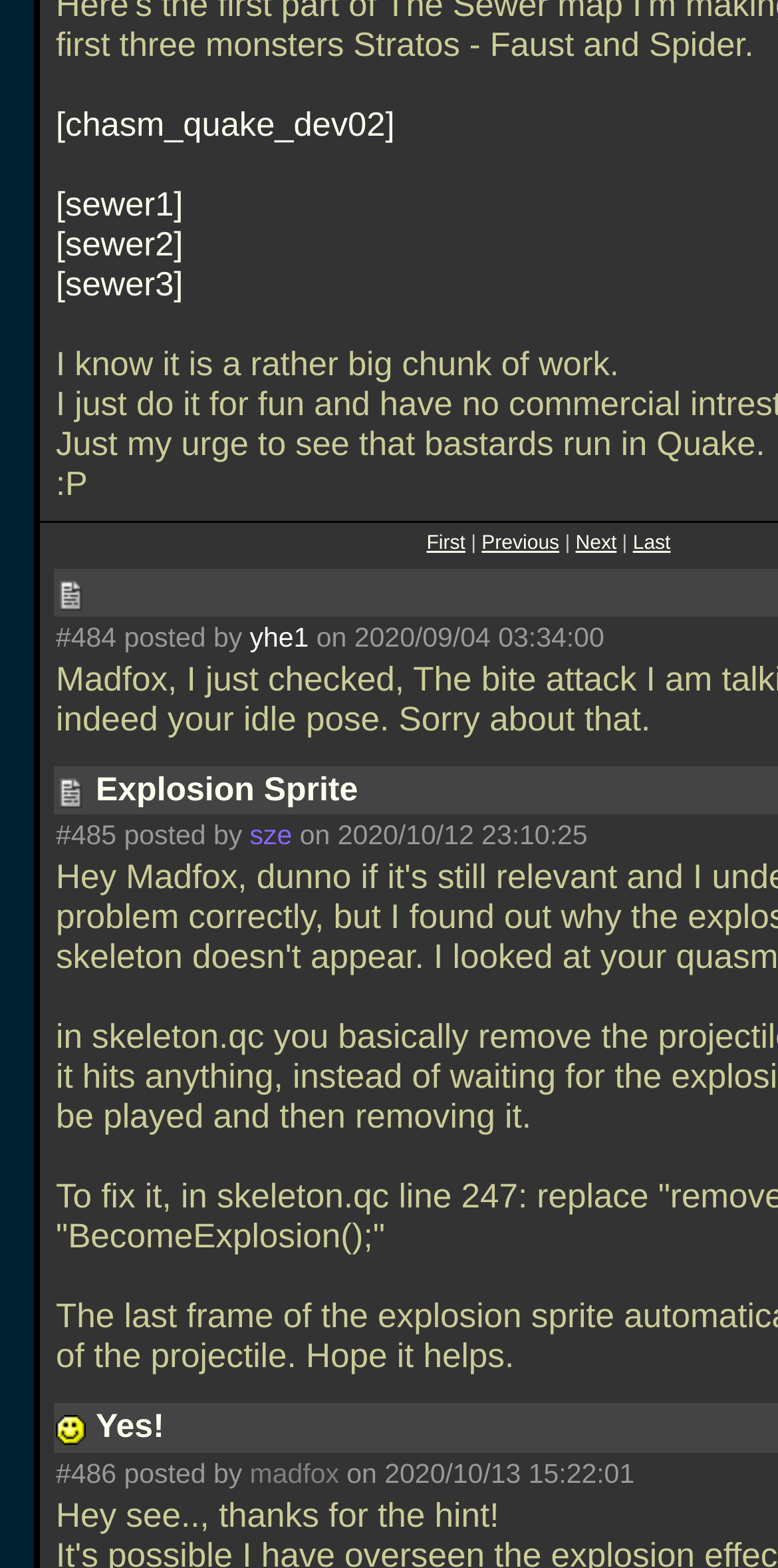Indicate the bounding box coordinates of the clickable region to achieve the following instruction: "Check the post by madfox."

[0.321, 0.93, 0.436, 0.949]